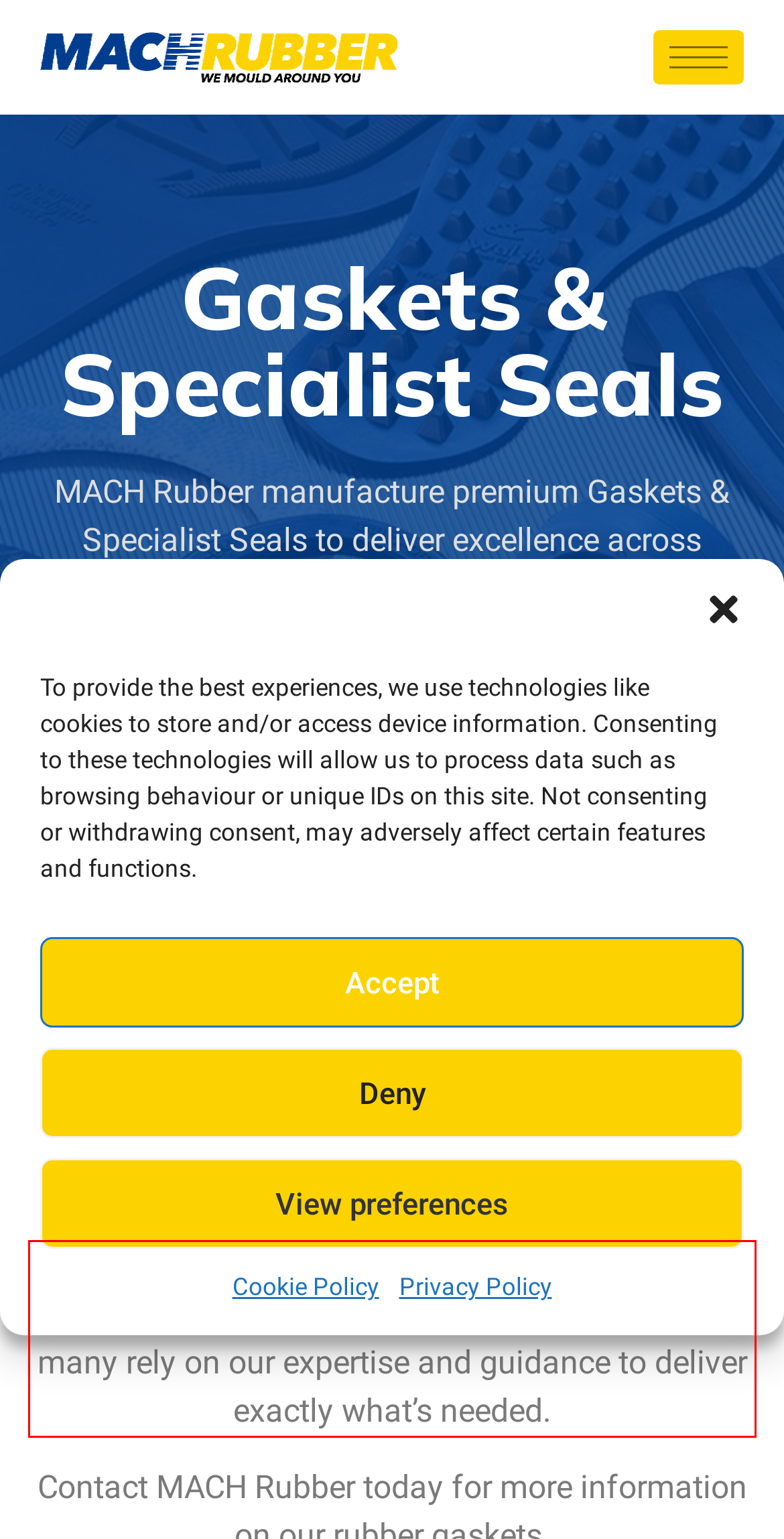From the provided screenshot, extract the text content that is enclosed within the red bounding box.

All our gaskets, and seals are manufactured bespoke to each client’s exact specifications but many rely on our expertise and guidance to deliver exactly what’s needed.